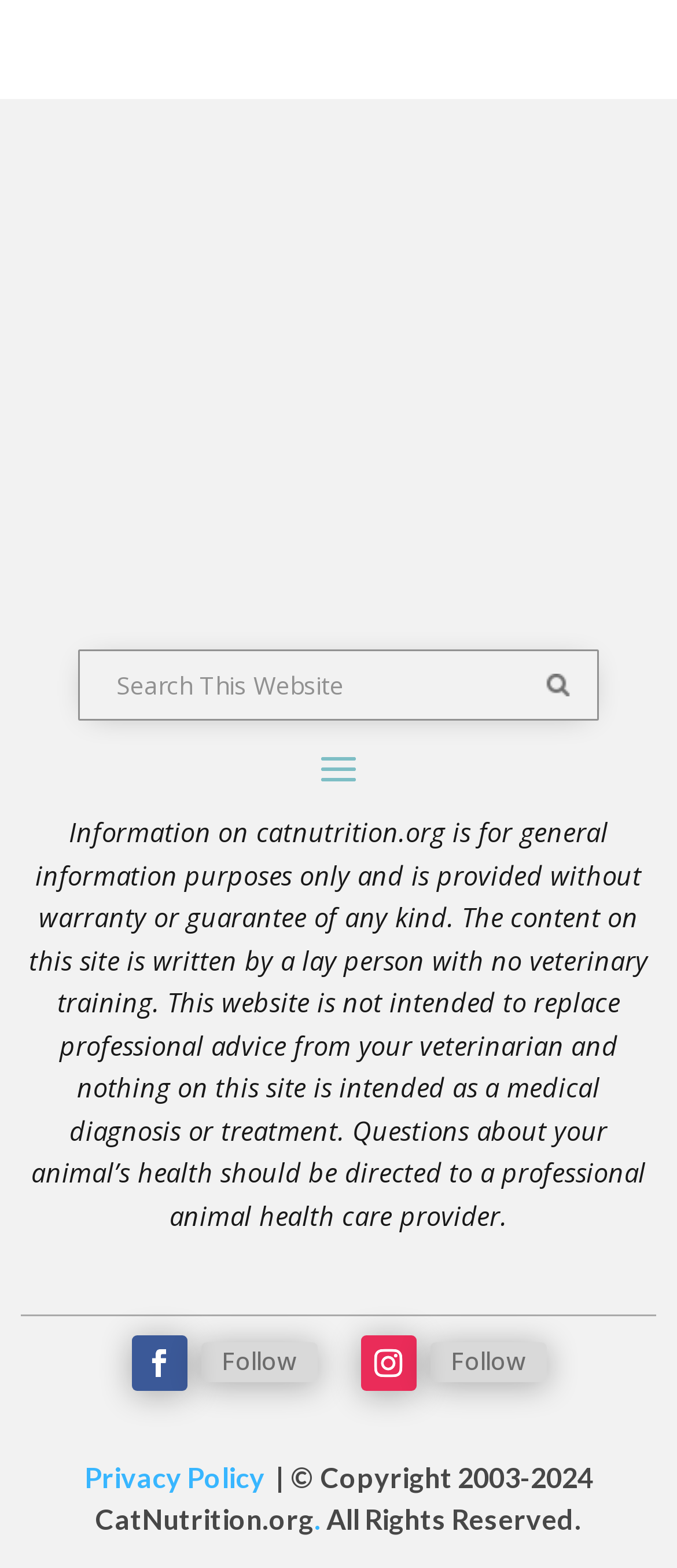What is the disclaimer about the website's content?
Examine the image and give a concise answer in one word or a short phrase.

Not a substitute for professional advice